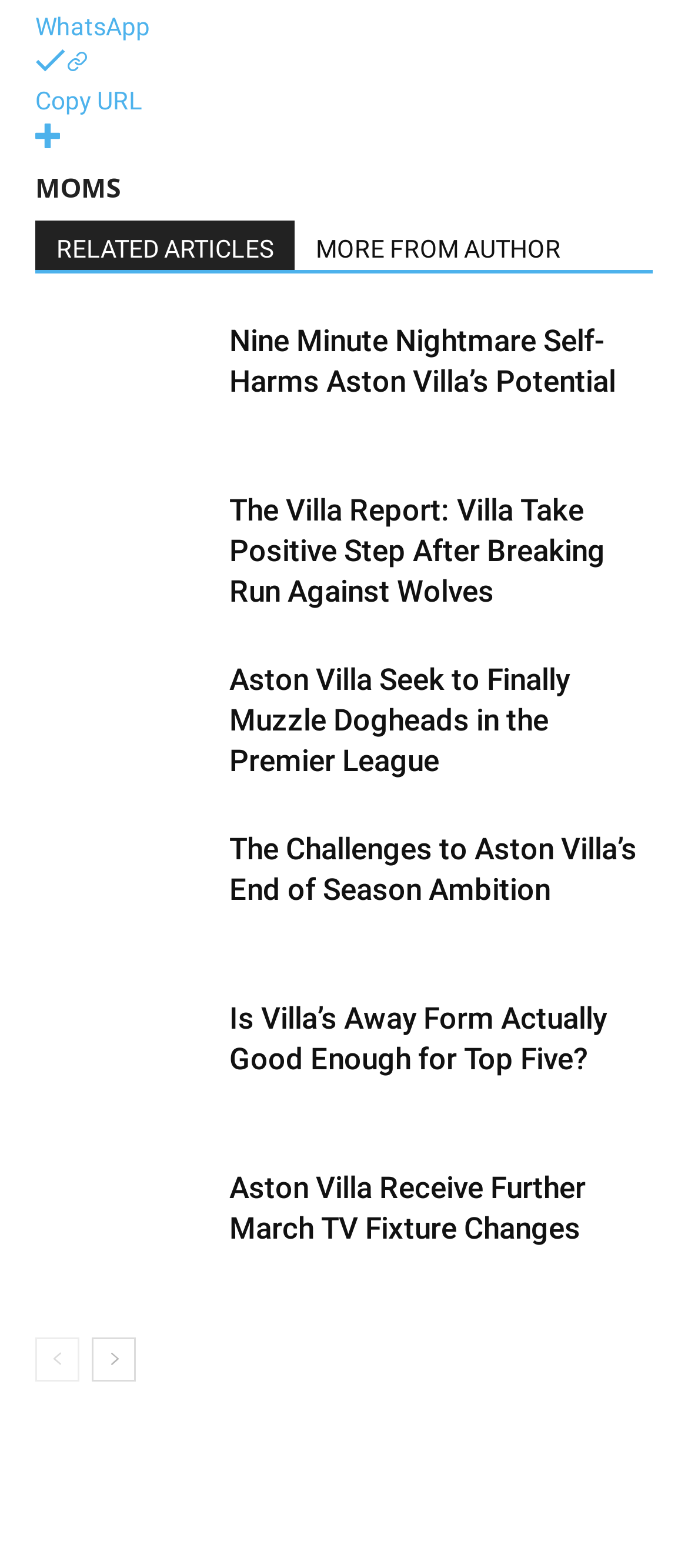How many article links are on this page?
Please give a detailed and elaborate answer to the question.

I counted the number of links with article titles, which are 'Nine Minute Nightmare Self-Harms Aston Villa’s Potential', 'The Villa Report: Villa Take Positive Step After Breaking Run Against Wolves', 'Aston Villa Seek to Finally Muzzle Dogheads in the Premier League', 'The Challenges to Aston Villa’s End of Season Ambition', 'Is Villa’s Away Form Actually Good Enough for Top Five?', 'Aston Villa Receive Further March TV Fixture Changes', and found 9 in total.